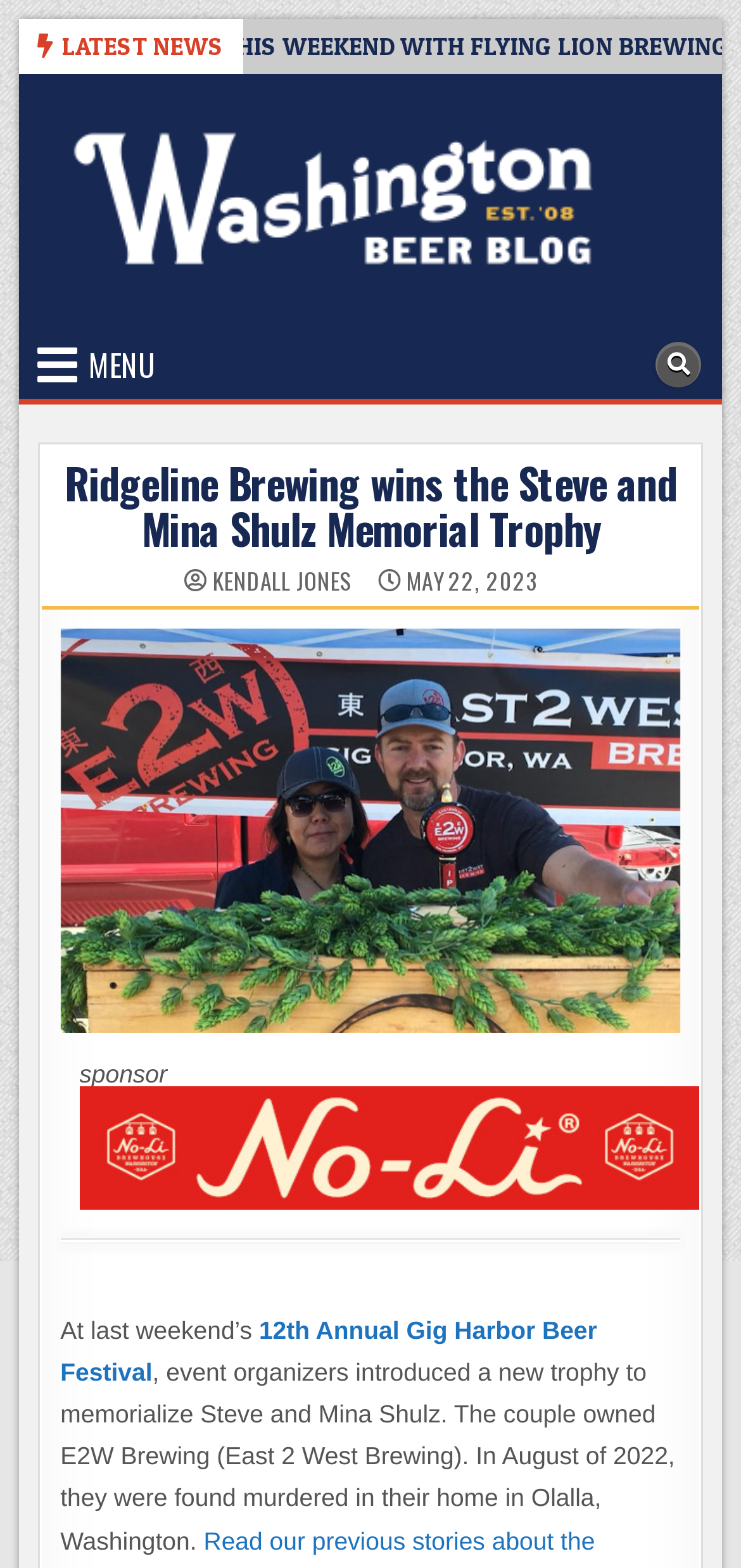Please respond to the question with a concise word or phrase:
What is the name of the blog that published this article?

The Washington Beer Blog